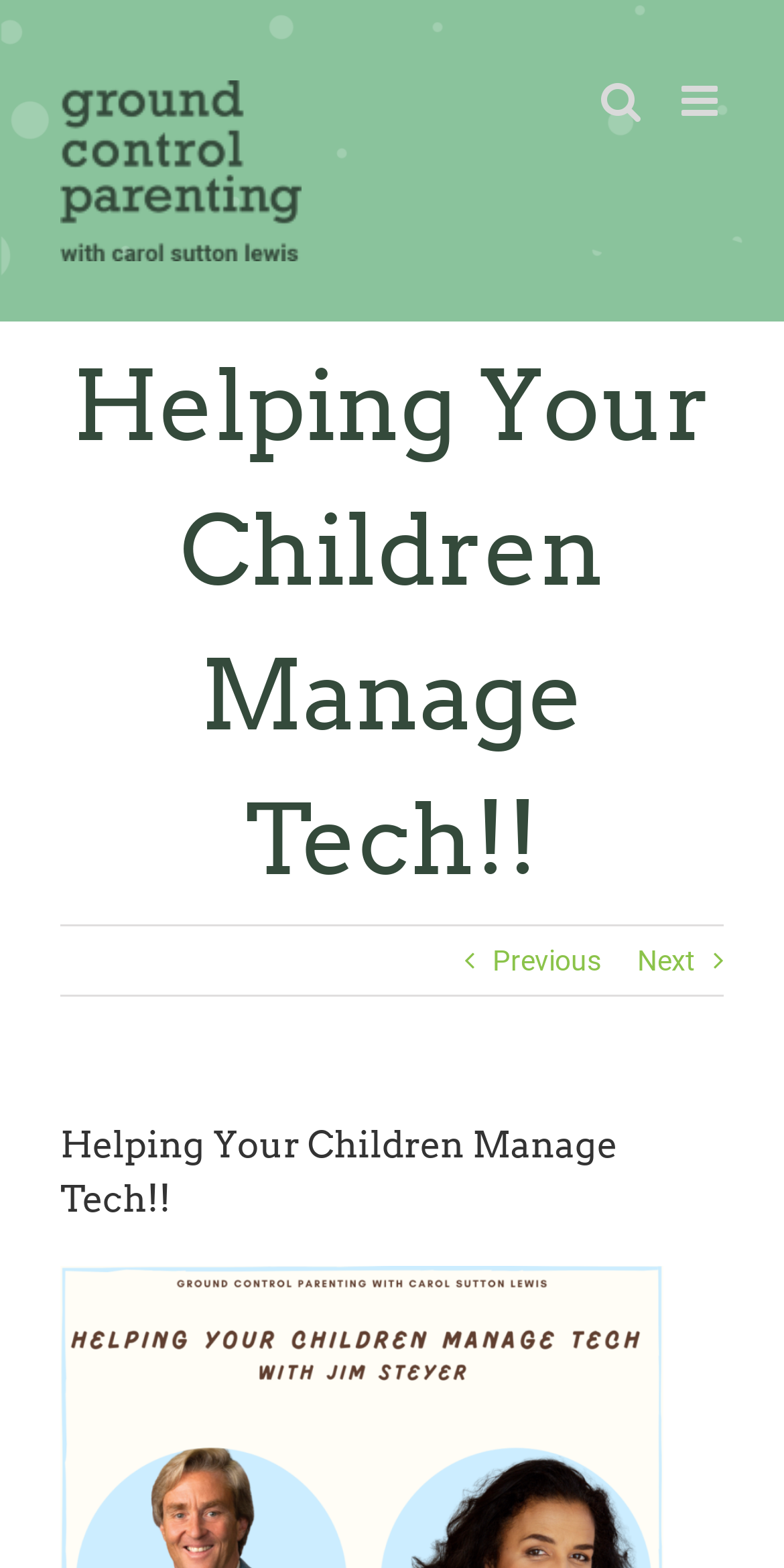Given the description aria-label="Toggle mobile search", predict the bounding box coordinates of the UI element. Ensure the coordinates are in the format (top-left x, top-left y, bottom-right x, bottom-right y) and all values are between 0 and 1.

[0.767, 0.051, 0.818, 0.078]